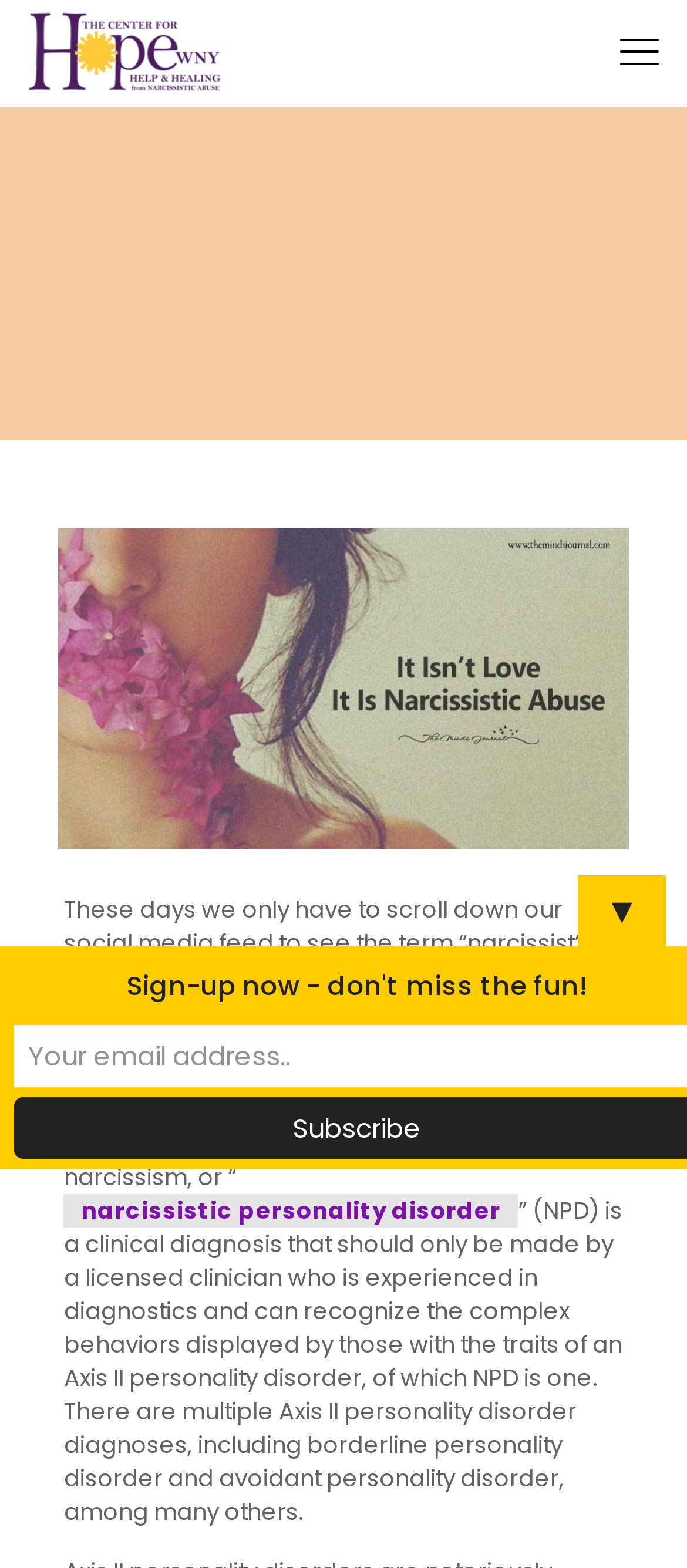What is the difference between a narcissist and someone with Narcissistic Personality Disorder?
Could you answer the question in a detailed manner, providing as much information as possible?

According to the text, a narcissist is a term often used carelessly to describe someone who is vain, selfish, or self-centered, whereas Narcissistic Personality Disorder (NPD) is a clinical diagnosis that should only be made by a licensed clinician.